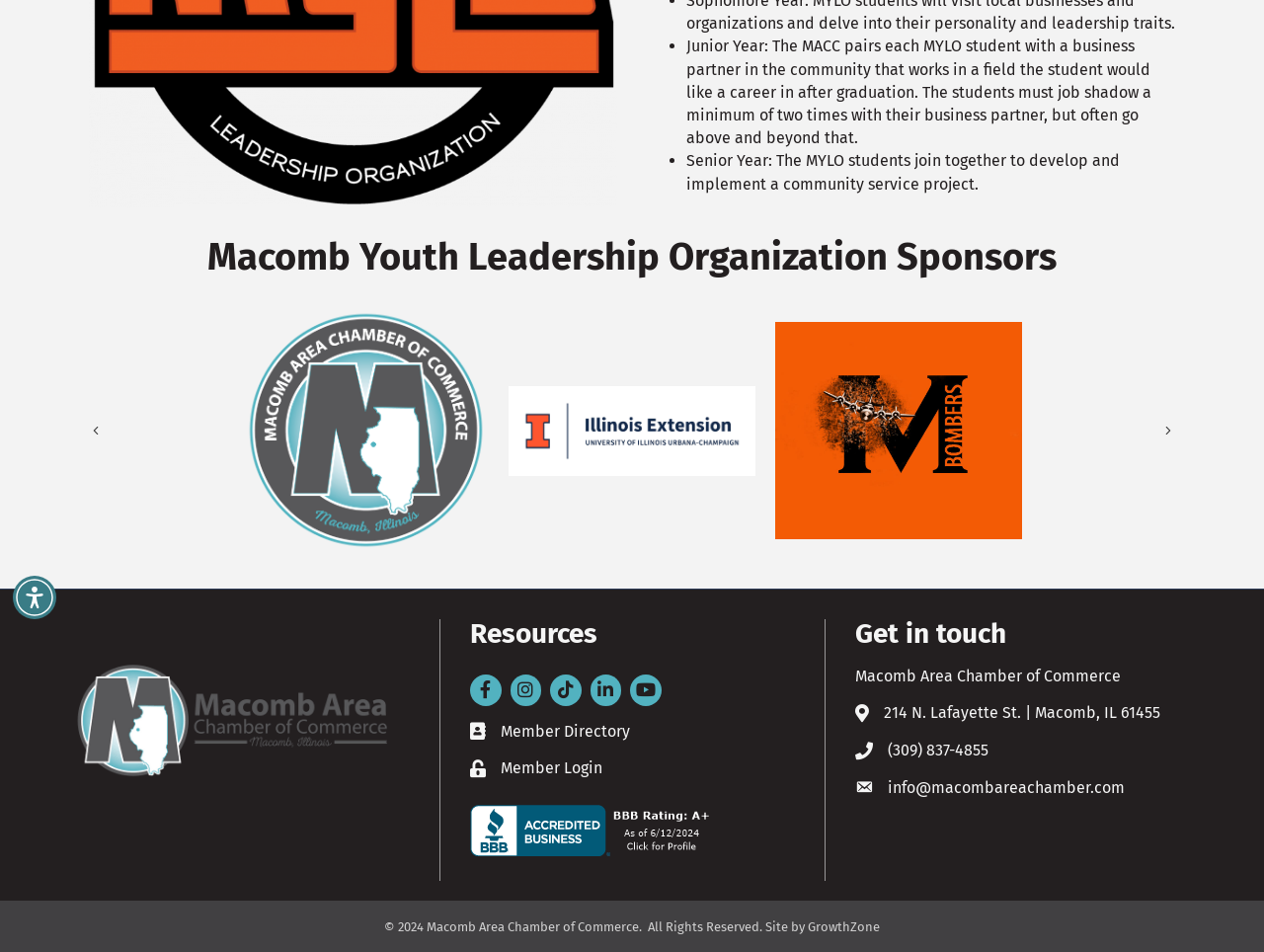Provide the bounding box coordinates in the format (top-left x, top-left y, bottom-right x, bottom-right y). All values are floating point numbers between 0 and 1. Determine the bounding box coordinate of the UI element described as: SolutionsExpand

None